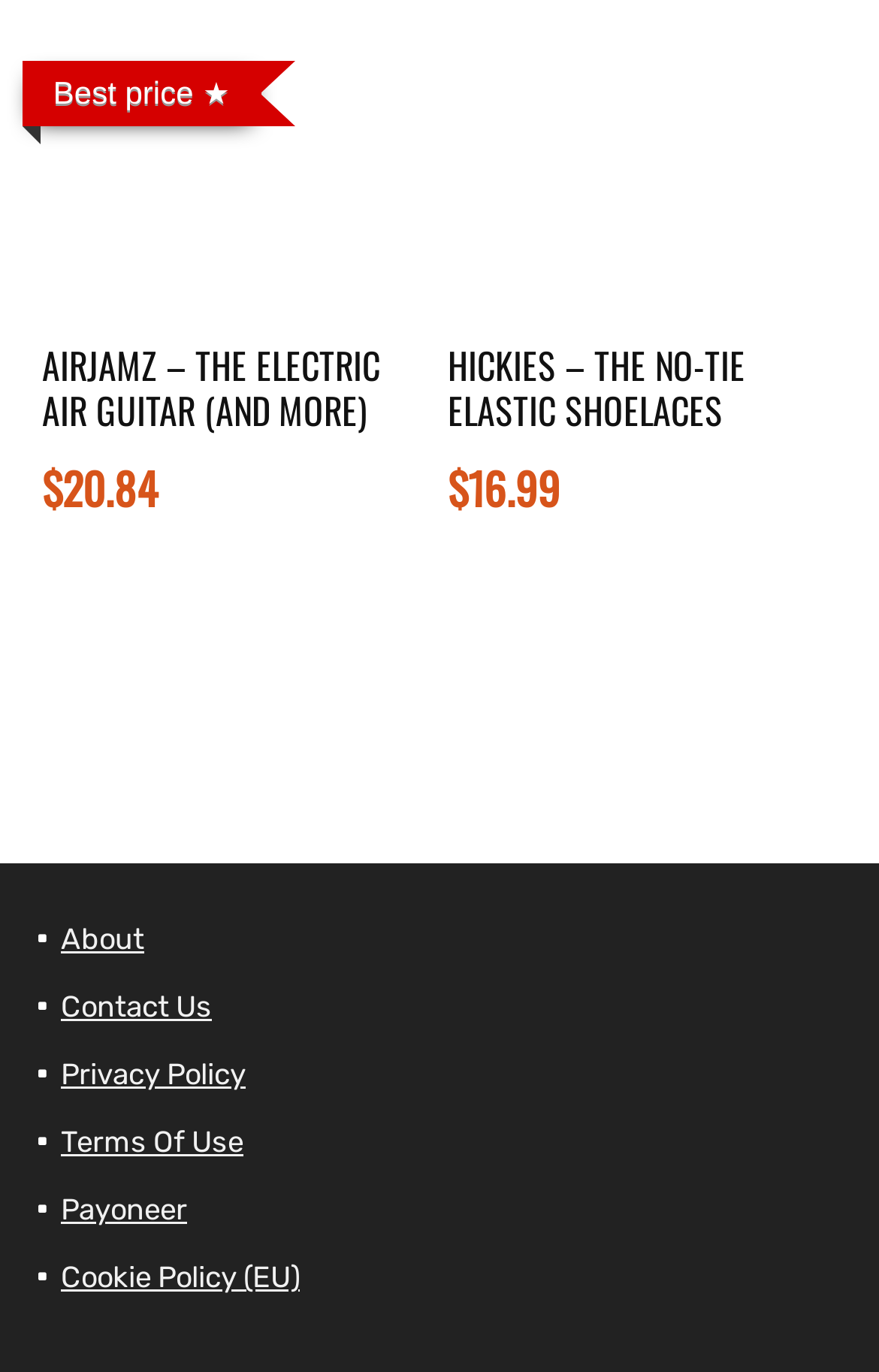Determine the bounding box coordinates of the area to click in order to meet this instruction: "View AIRJAMZ product details".

[0.048, 0.247, 0.432, 0.319]